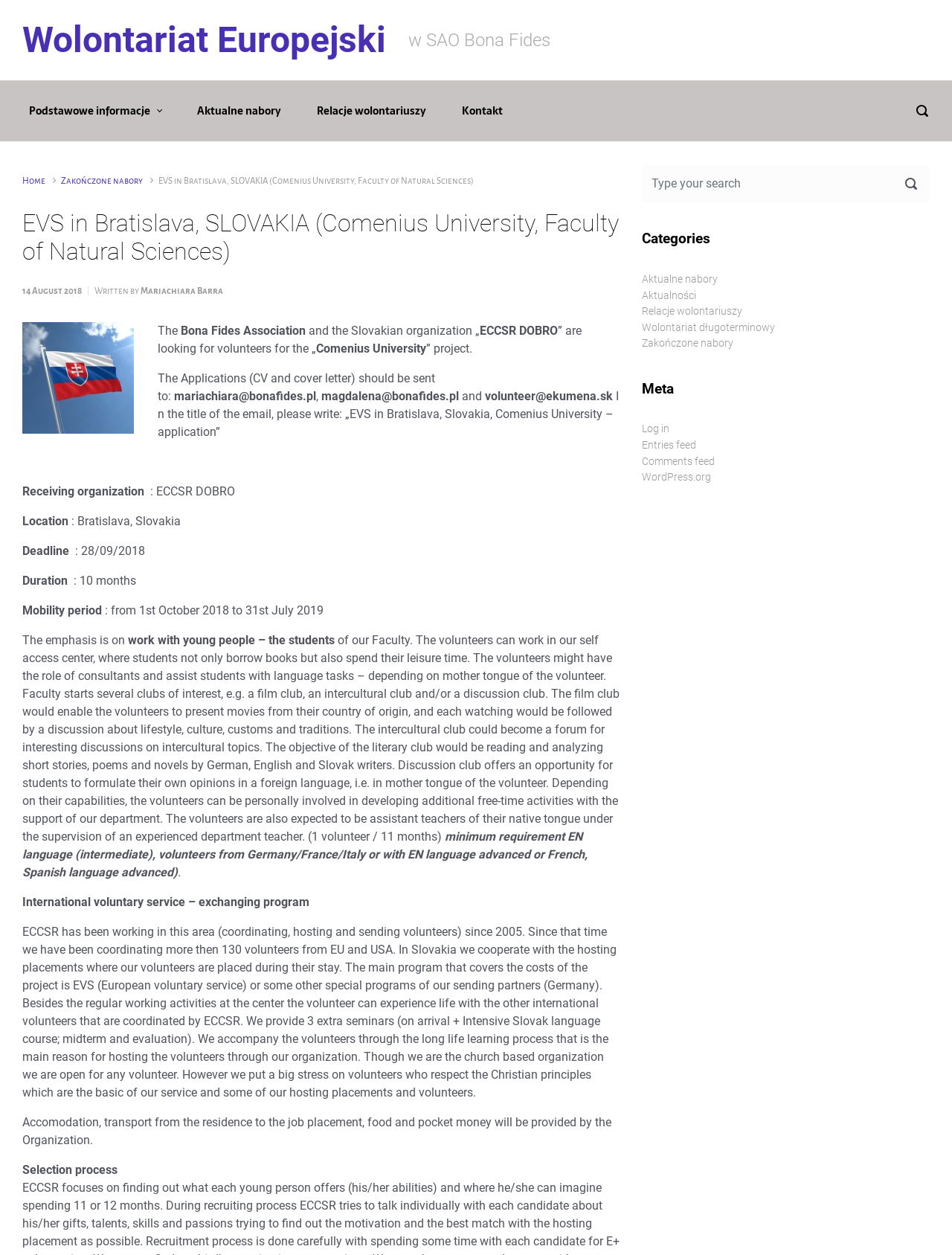Please use the details from the image to answer the following question comprehensively:
What is provided by the organization?

The webpage mentions 'Accomodation, transport from the residence to the job placement, food and pocket money will be provided by the Organization.' in the project details section, indicating the benefits provided to the volunteers.